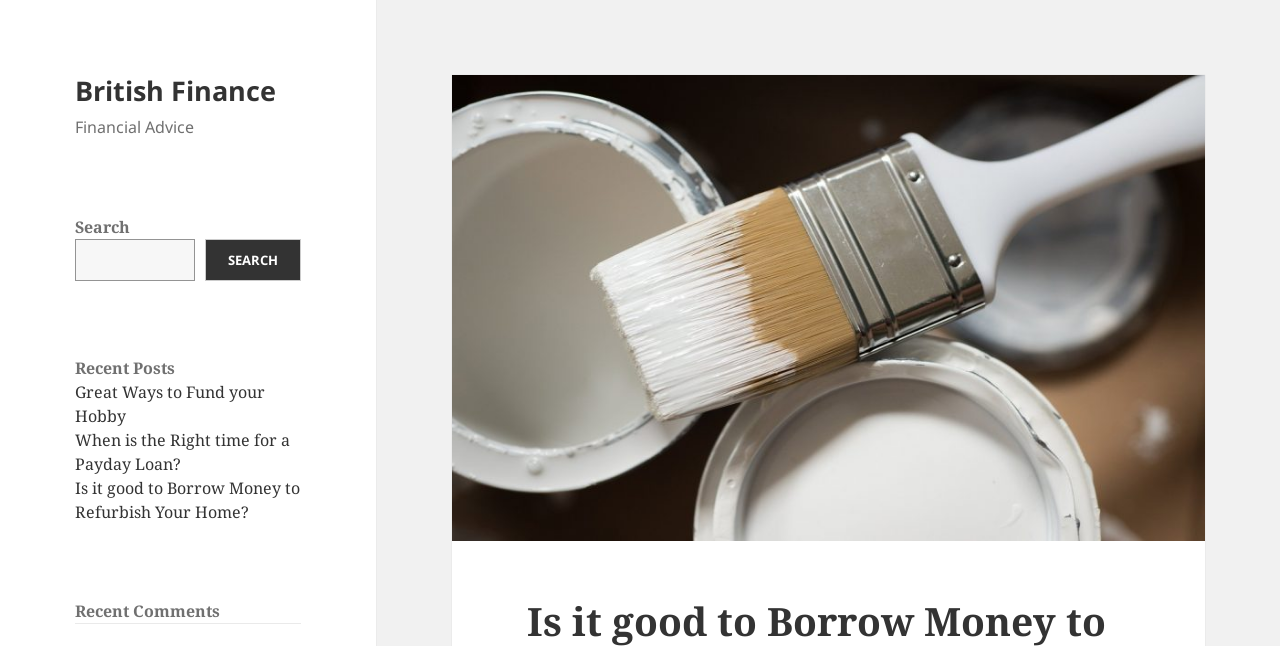Determine the bounding box coordinates for the UI element described. Format the coordinates as (top-left x, top-left y, bottom-right x, bottom-right y) and ensure all values are between 0 and 1. Element description: parent_node: SEARCH name="s"

[0.059, 0.369, 0.153, 0.434]